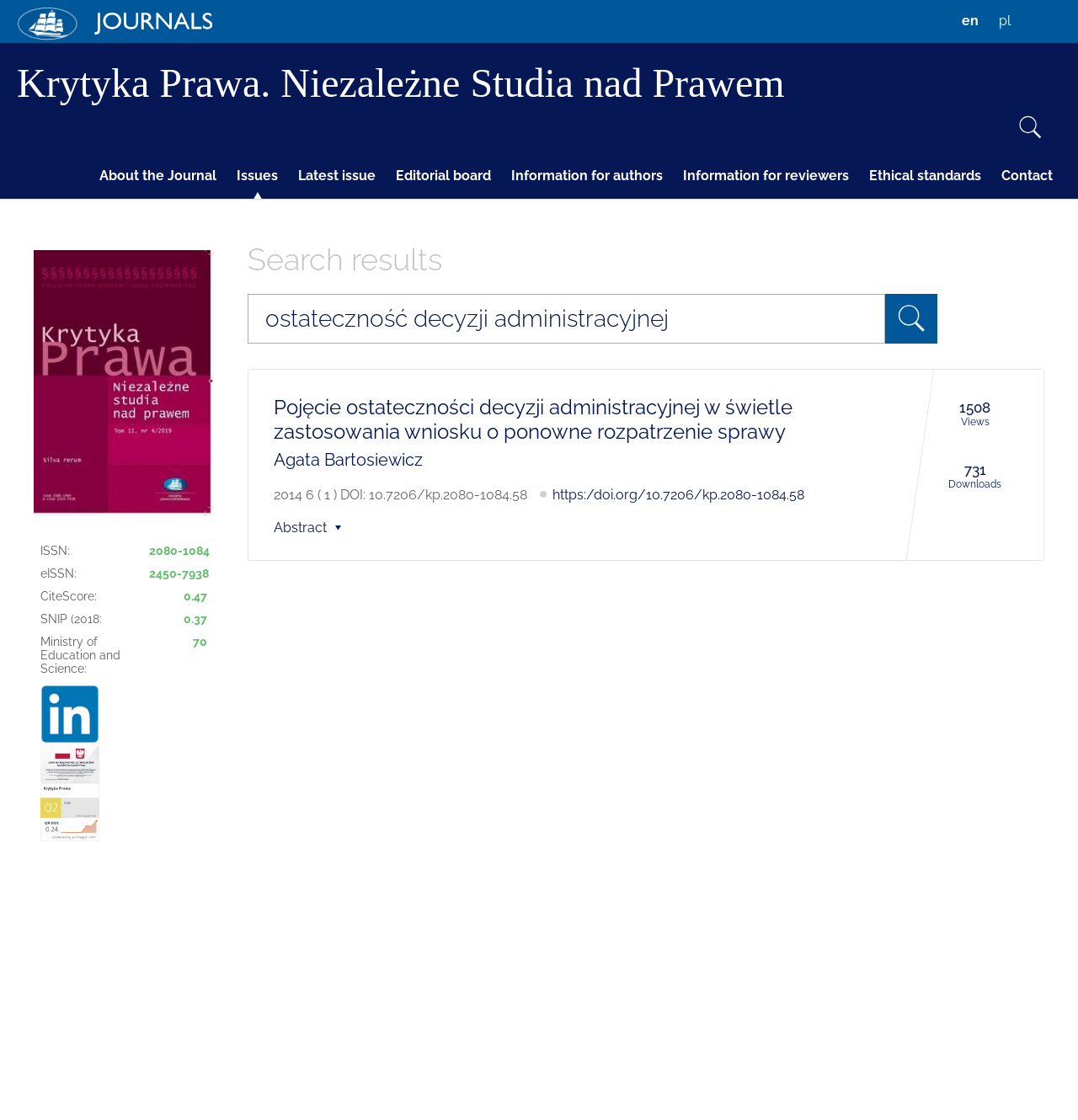Show the bounding box coordinates of the element that should be clicked to complete the task: "Click the 'About the Journal' link".

[0.084, 0.136, 0.209, 0.177]